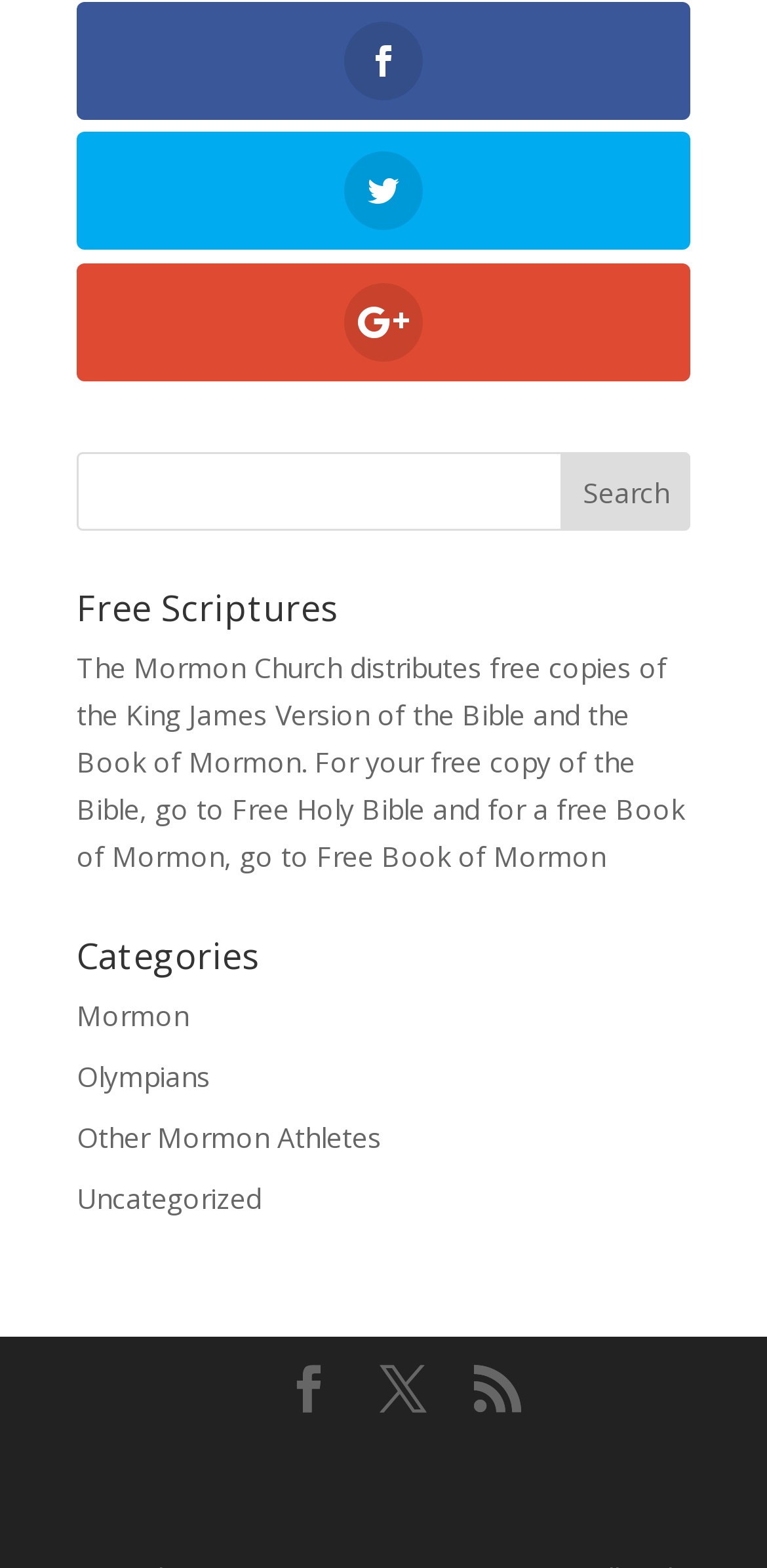What is the purpose of the search bar?
Refer to the image and give a detailed response to the question.

The search bar is accompanied by a button labeled 'Search', indicating that it is meant to be used for searching. Therefore, the answer is to search.